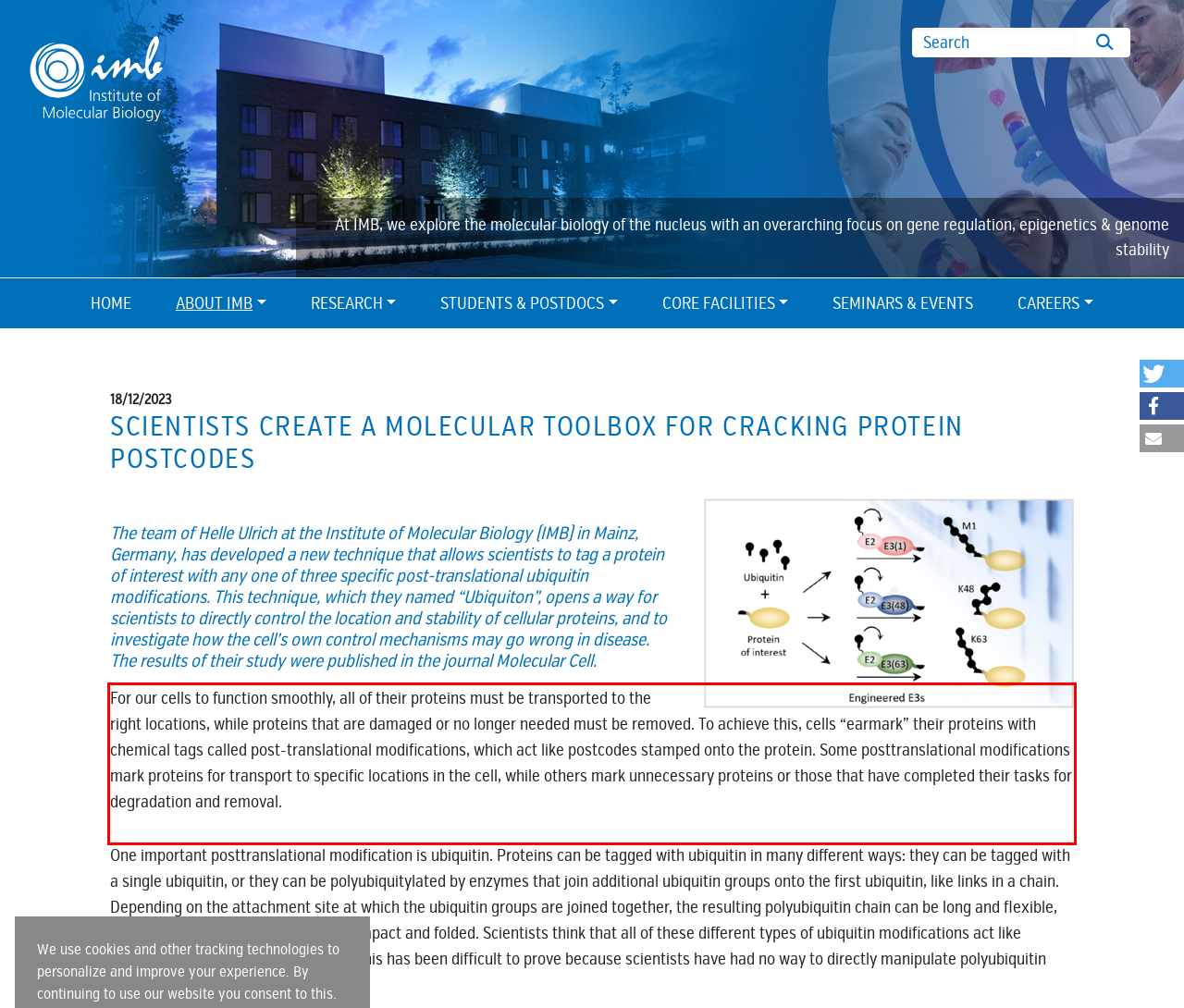Analyze the screenshot of the webpage that features a red bounding box and recognize the text content enclosed within this red bounding box.

For our cells to function smoothly, all of their proteins must be transported to the right locations, while proteins that are damaged or no longer needed must be removed. To achieve this, cells “earmark” their proteins with chemical tags called post-translational modifications, which act like postcodes stamped onto the protein. Some posttranslational modifications mark proteins for transport to specific locations in the cell, while others mark unnecessary proteins or those that have completed their tasks for degradation and removal.